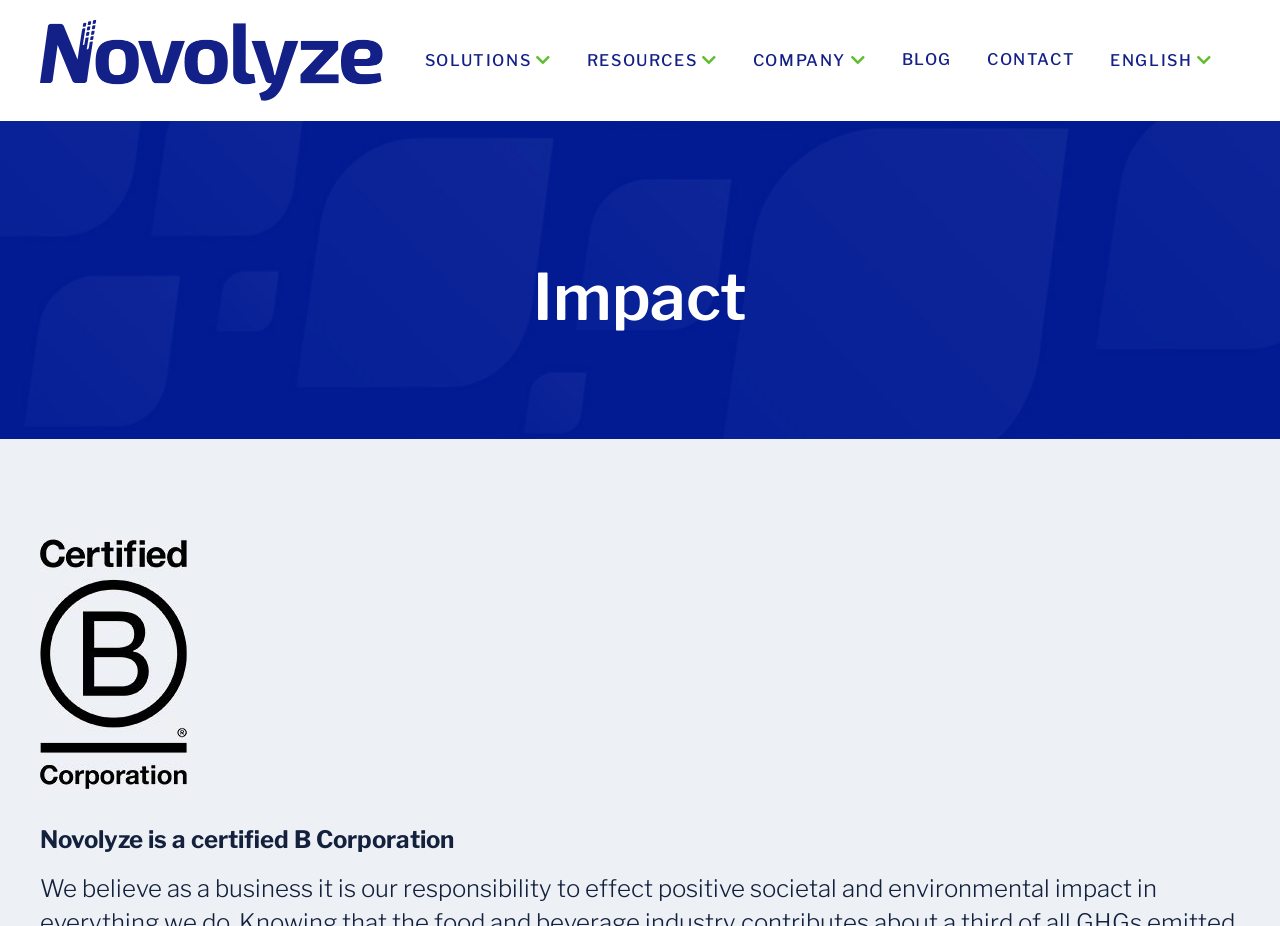How many main navigation links are there?
Please provide a single word or phrase based on the screenshot.

6